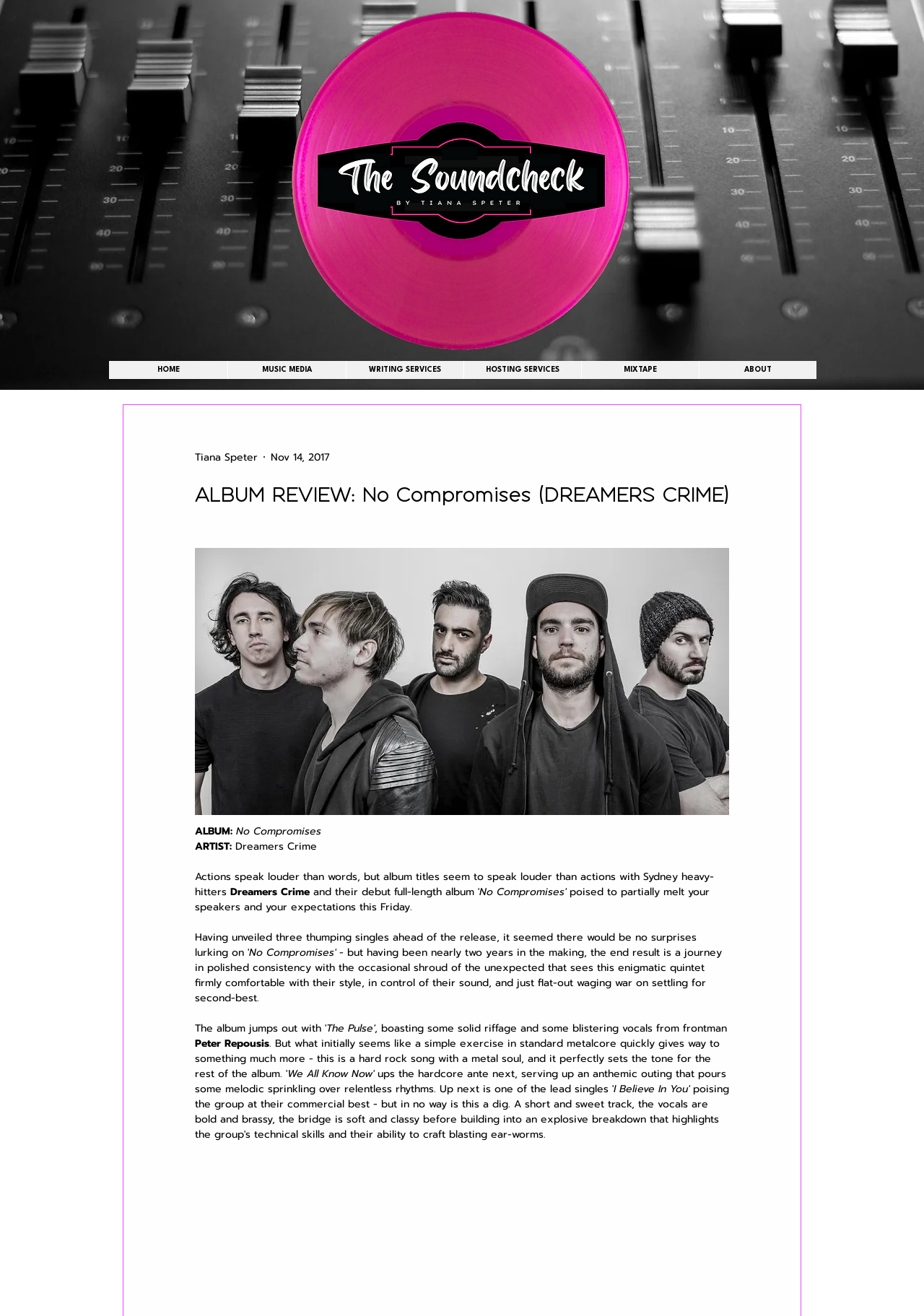What is the title of the album being reviewed?
Using the information from the image, answer the question thoroughly.

The title of the album being reviewed can be found in the heading 'ALBUM REVIEW: No Compromises (DREAMERS CRIME)' and also in the static text 'No Compromises' which is part of the album information section.